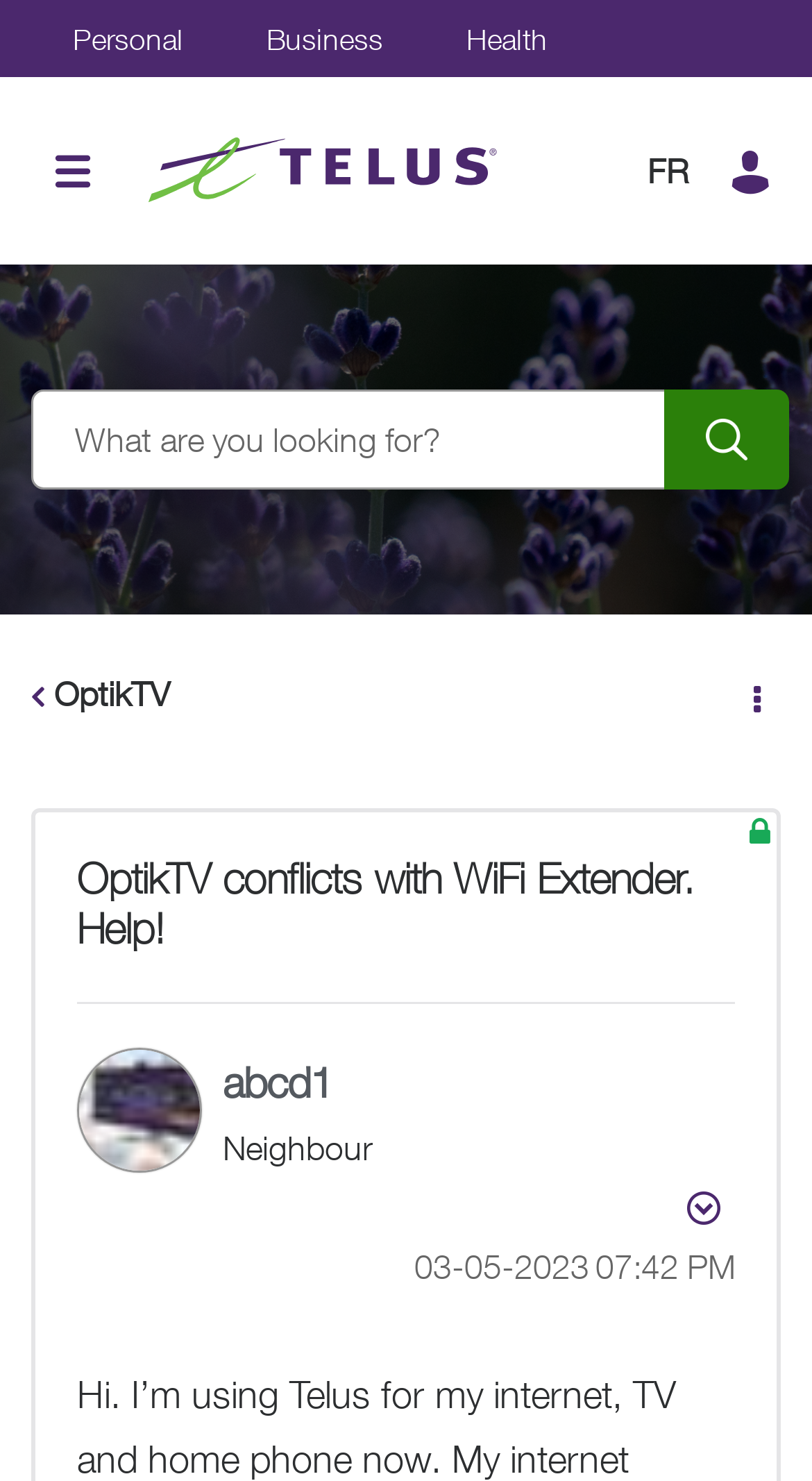What is the purpose of the button with the text 'Browse'?
Please answer the question with a detailed and comprehensive explanation.

I found the answer by looking at the button element with the text ' Browse'. The icon '' suggests a browsing or searching action, and the text 'Browse' confirms this. Therefore, the purpose of this button is to allow the user to browse.